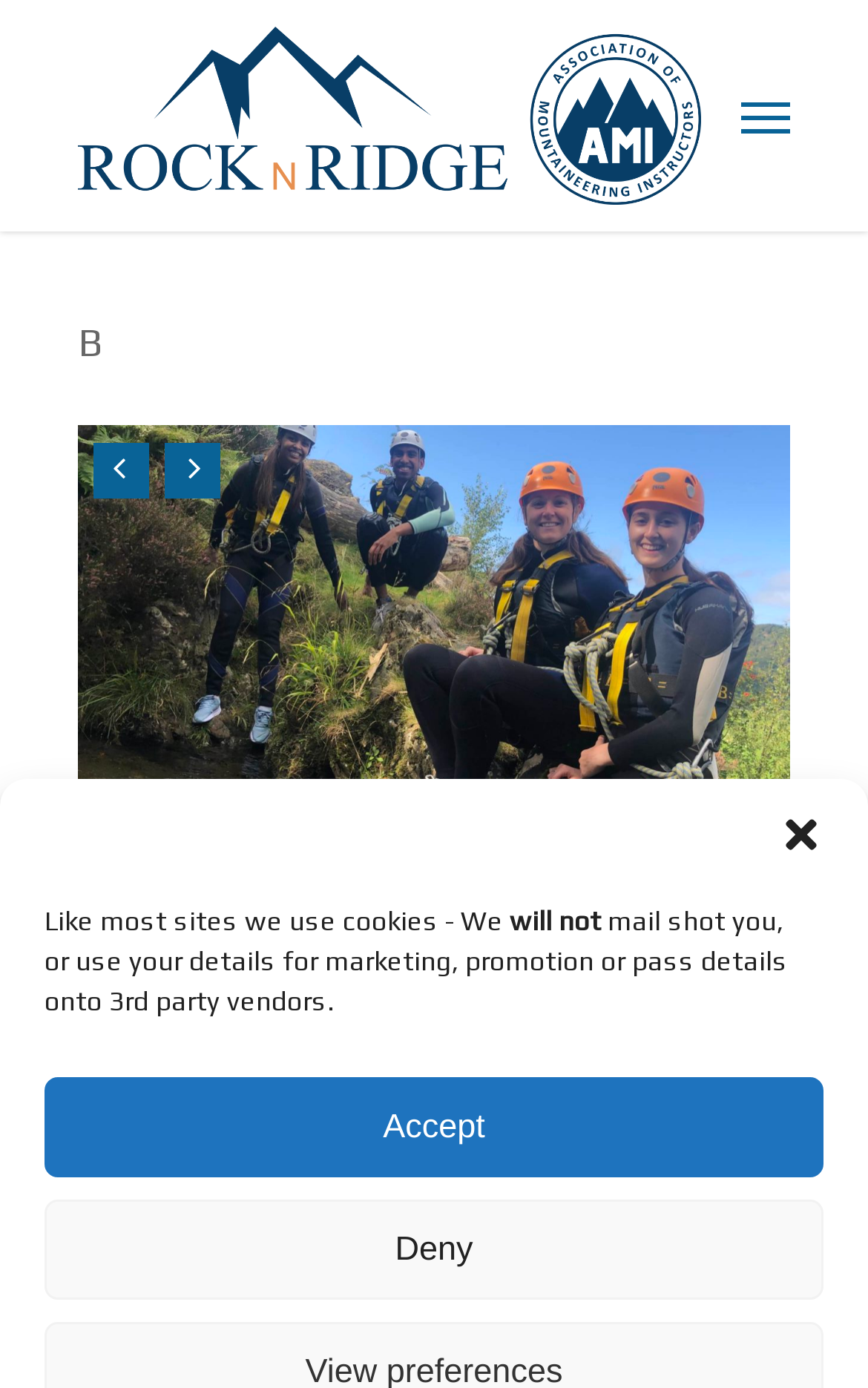What is the location of the activities featured on this webpage?
Using the image, elaborate on the answer with as much detail as possible.

The text on the webpage mentions 'Ghyll scrambling, Gorge walking, and Canyoning in the Lake District', indicating that the activities featured on this webpage take place in the Lake District.